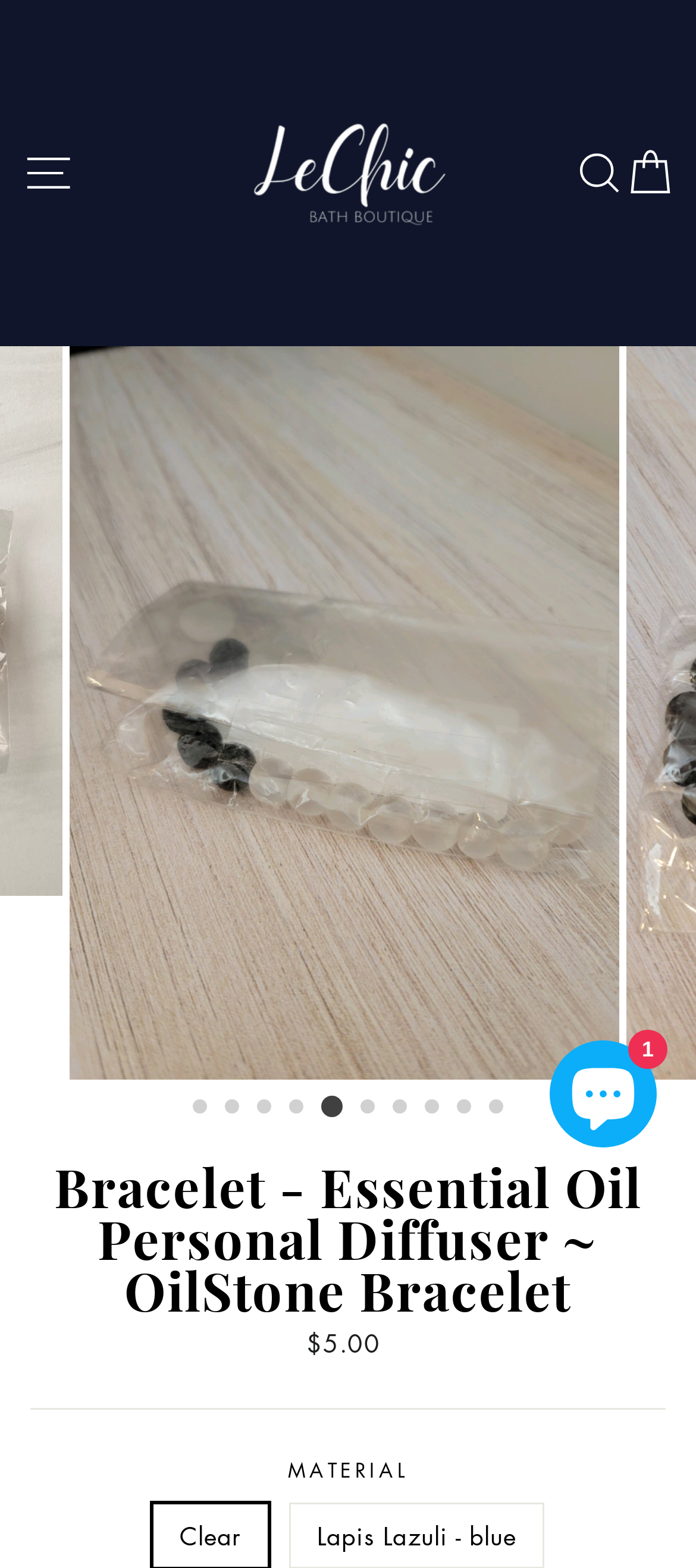Find the bounding box coordinates of the clickable area that will achieve the following instruction: "Search for products".

[0.818, 0.085, 0.906, 0.136]